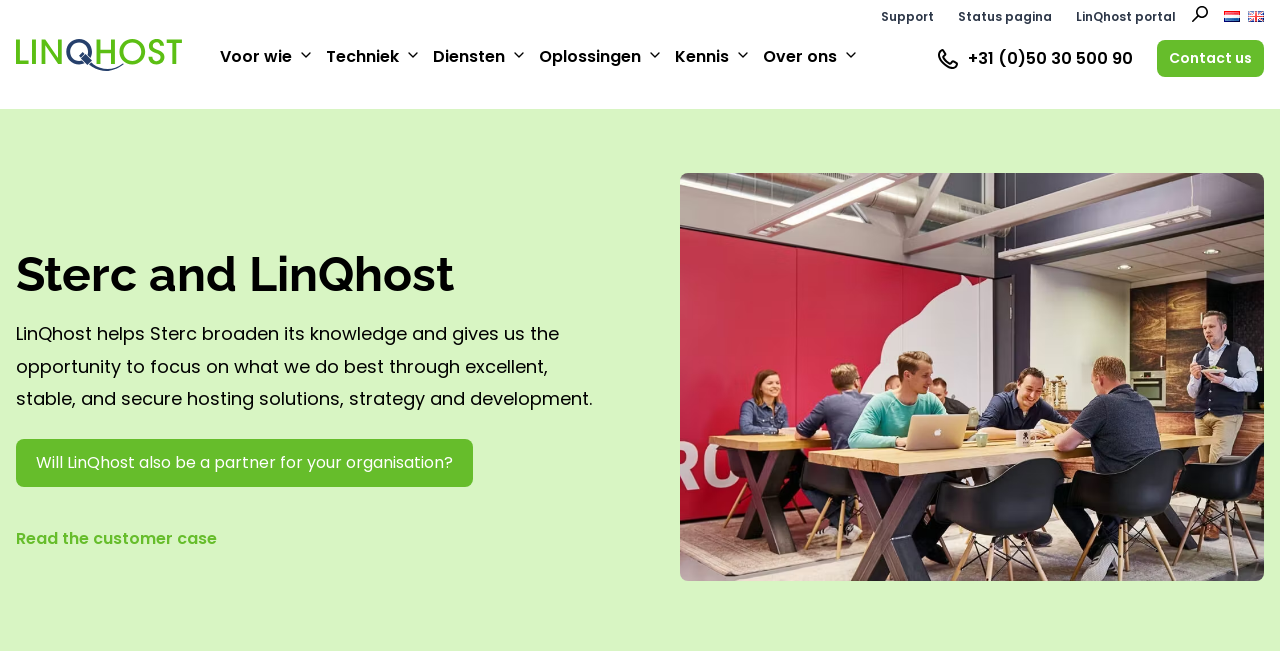Please provide a comprehensive response to the question based on the details in the image: What is the phone number on the webpage?

The phone number on the webpage is +31 (0)50 30 500 90, which is displayed as a link on the top right corner of the webpage.